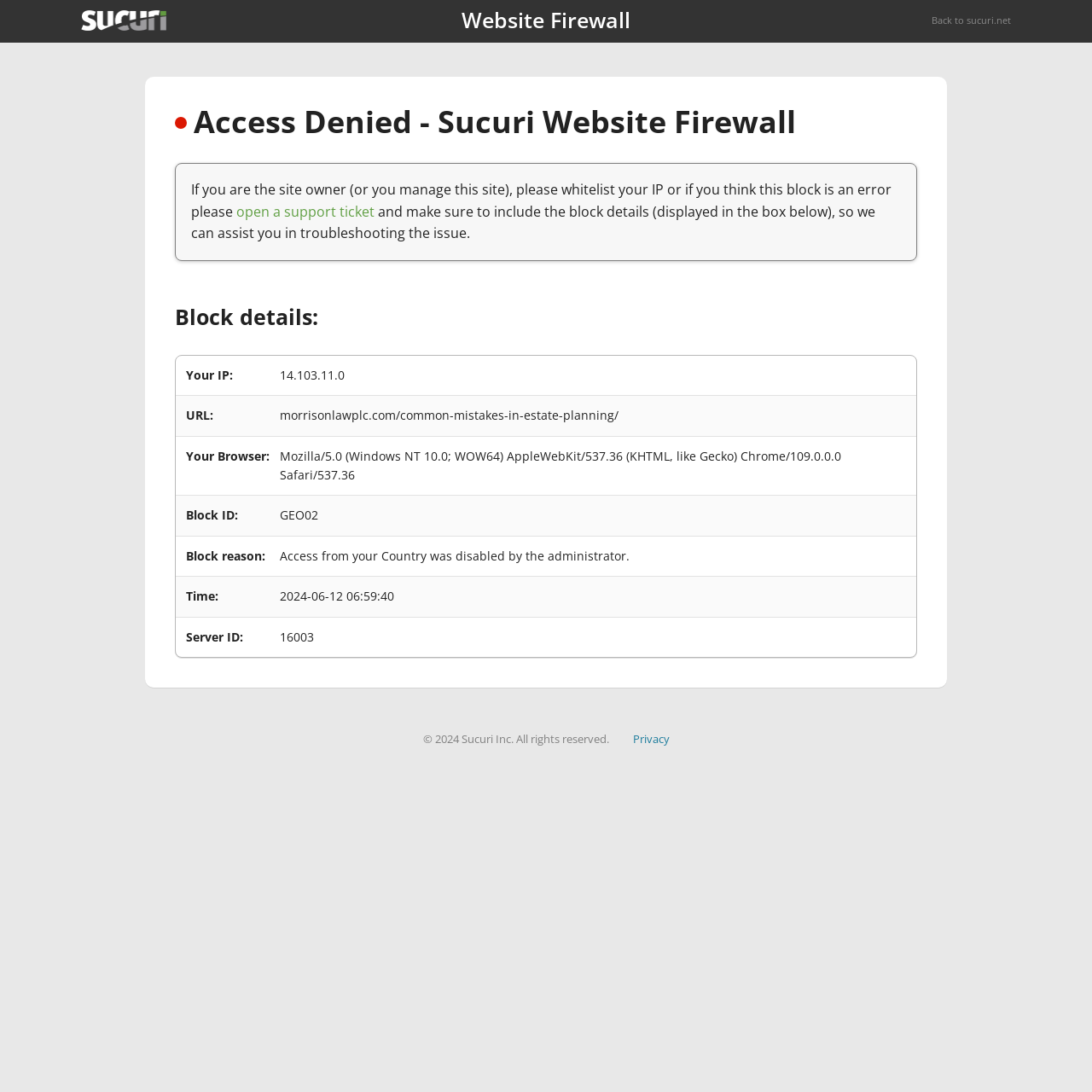Give a short answer using one word or phrase for the question:
What is the reason for access denial?

Access from your Country was disabled by the administrator.